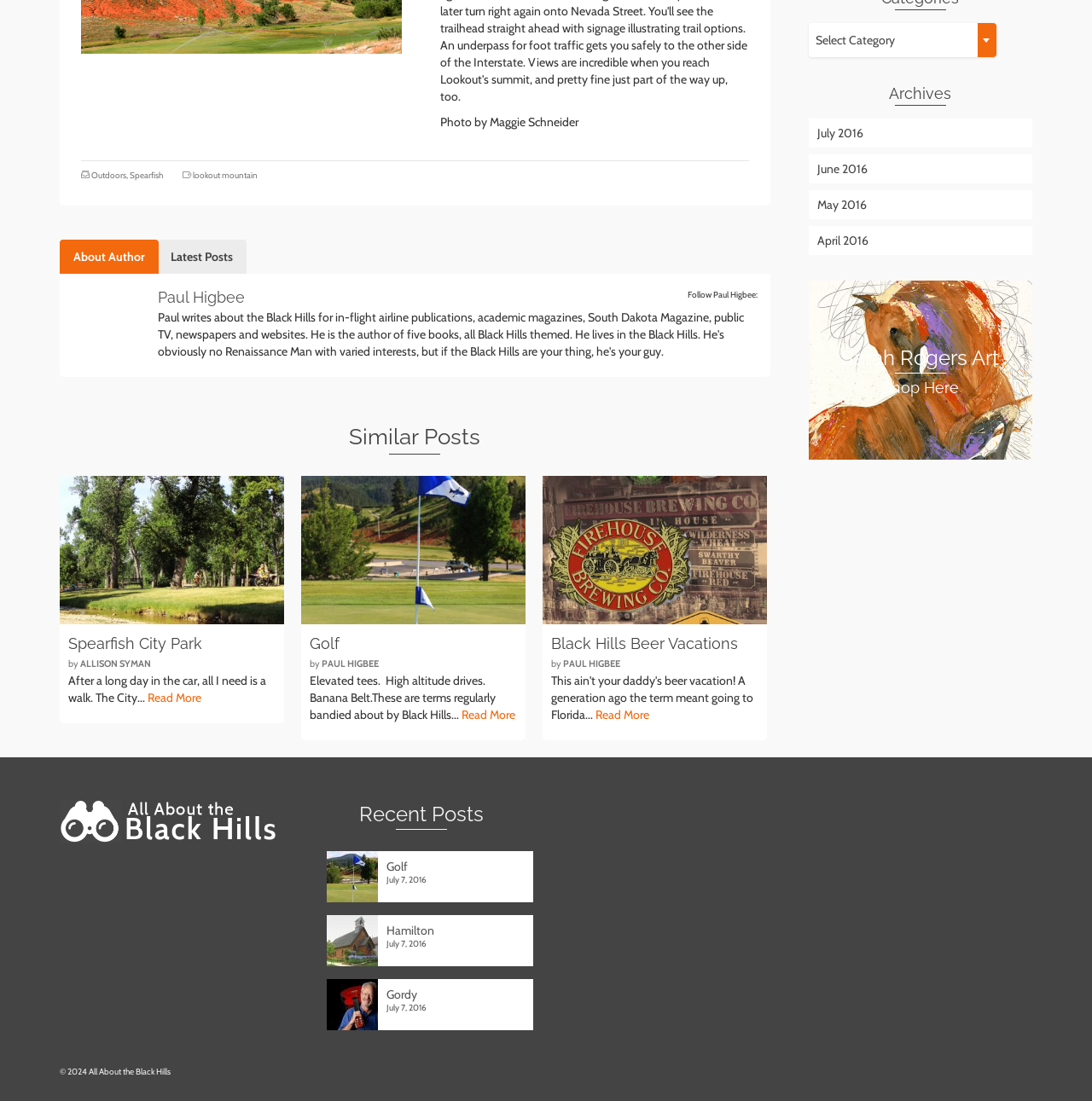Using the format (top-left x, top-left y, bottom-right x, bottom-right y), provide the bounding box coordinates for the described UI element. All values should be floating point numbers between 0 and 1: parent_node: Spearfish City Park

[0.055, 0.533, 0.094, 0.572]